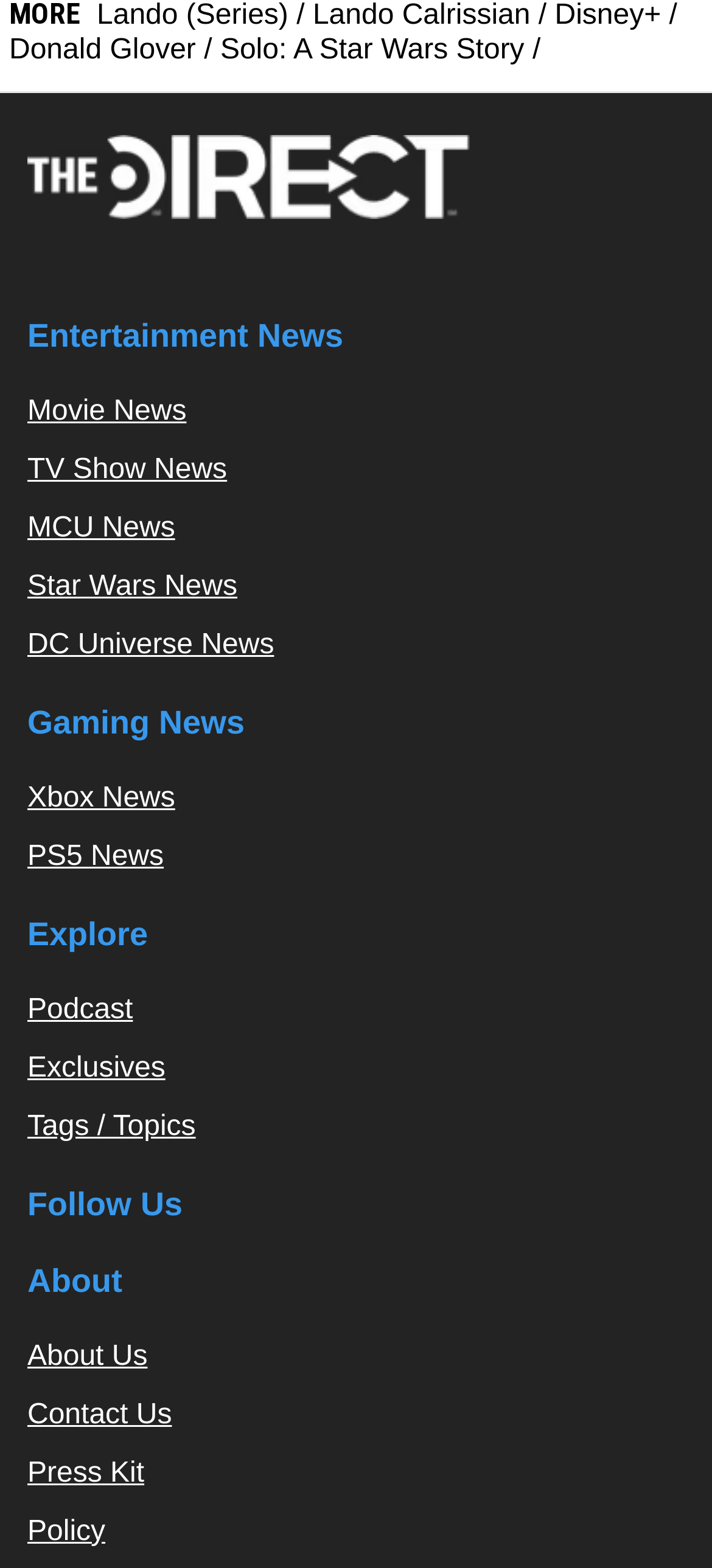Show the bounding box coordinates for the HTML element described as: "Star Wars News".

[0.038, 0.364, 0.333, 0.384]